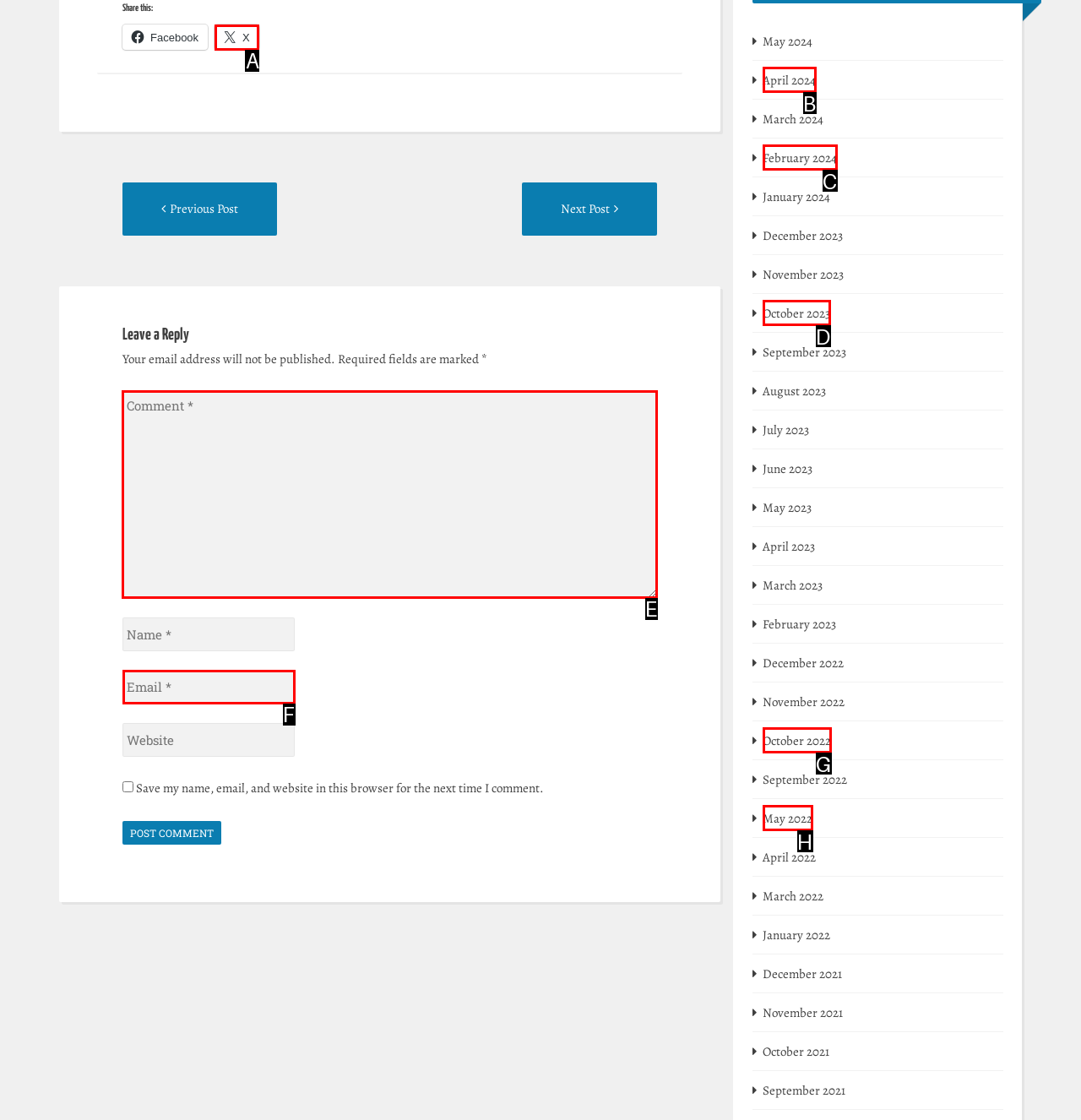Determine the appropriate lettered choice for the task: Leave a comment. Reply with the correct letter.

E